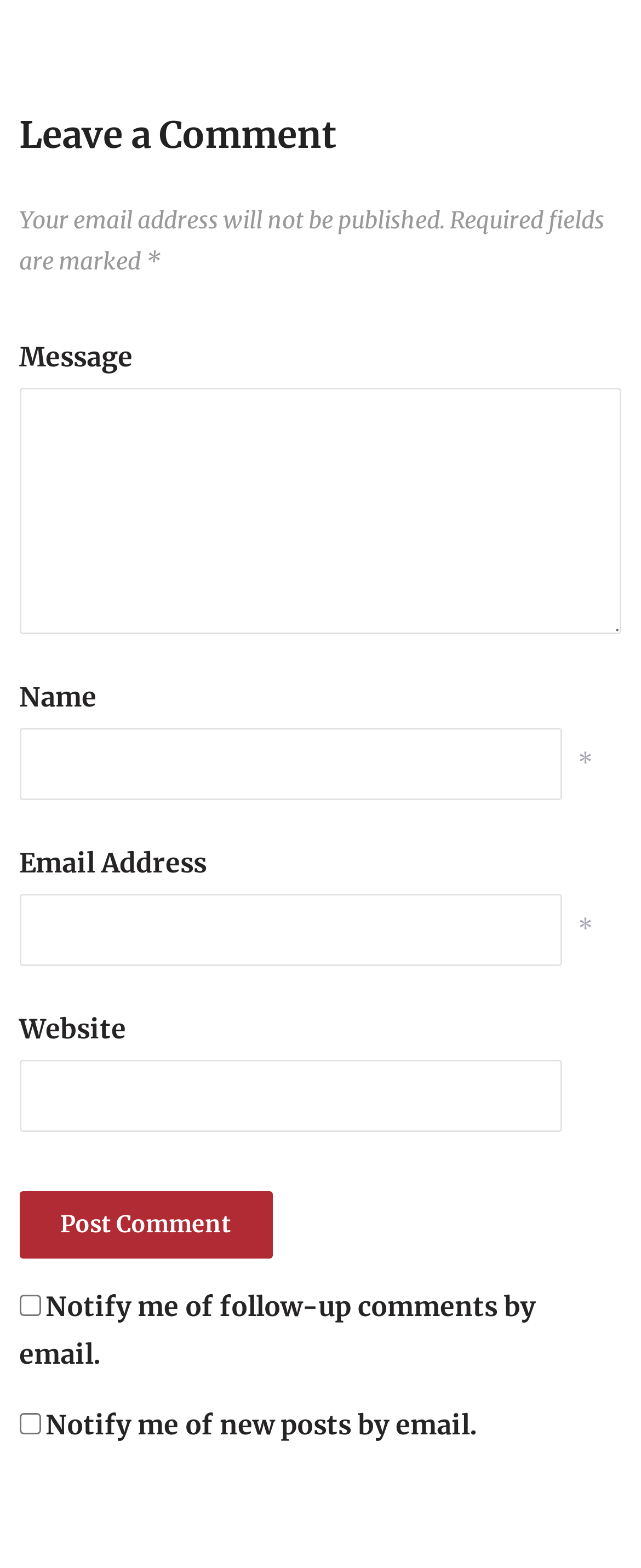Extract the bounding box coordinates for the UI element described as: "parent_node: Email Address name="email"".

[0.03, 0.57, 0.876, 0.616]